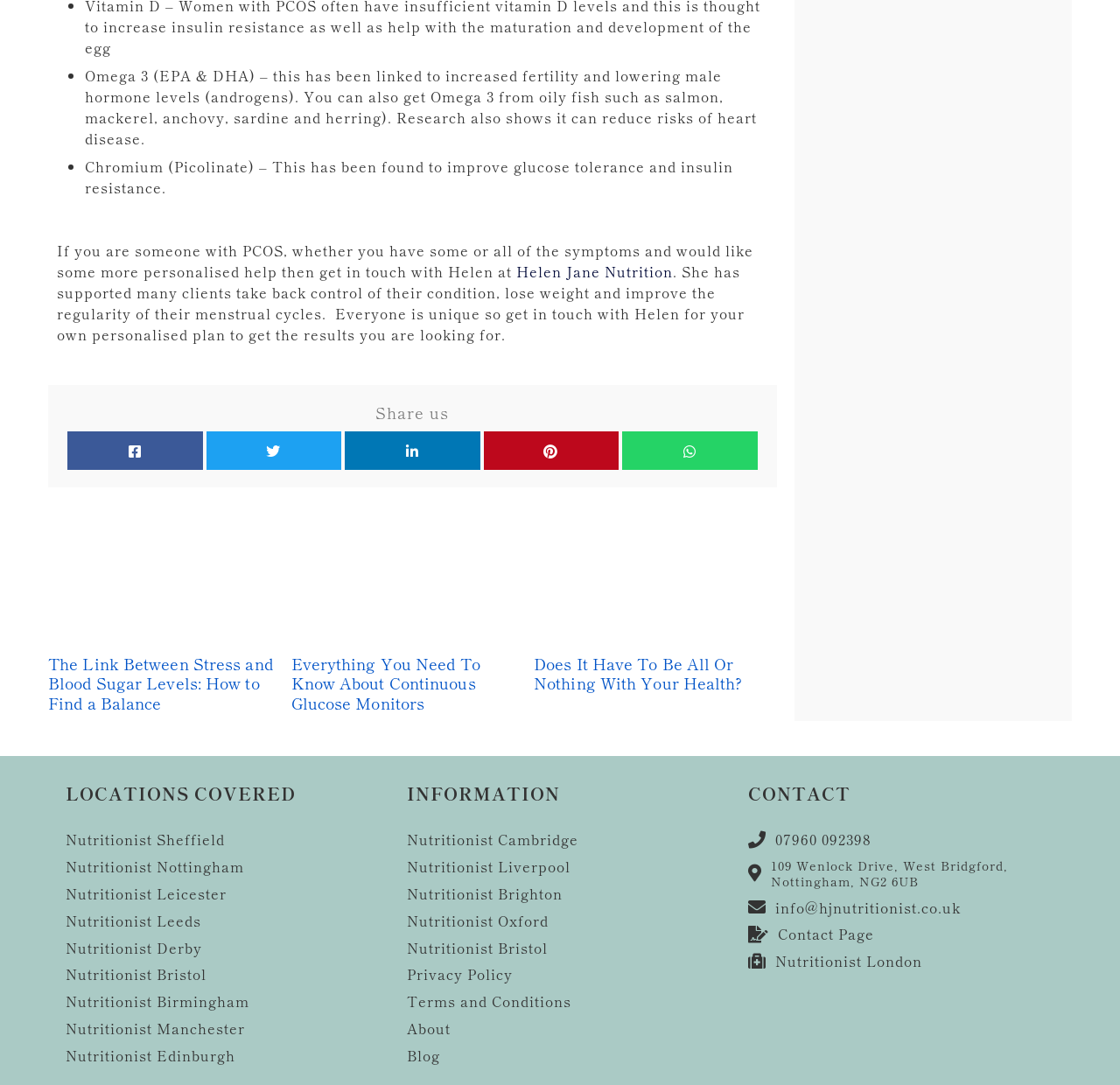Using the provided element description: "Nutritionist Bristol", determine the bounding box coordinates of the corresponding UI element in the screenshot.

[0.363, 0.863, 0.489, 0.883]